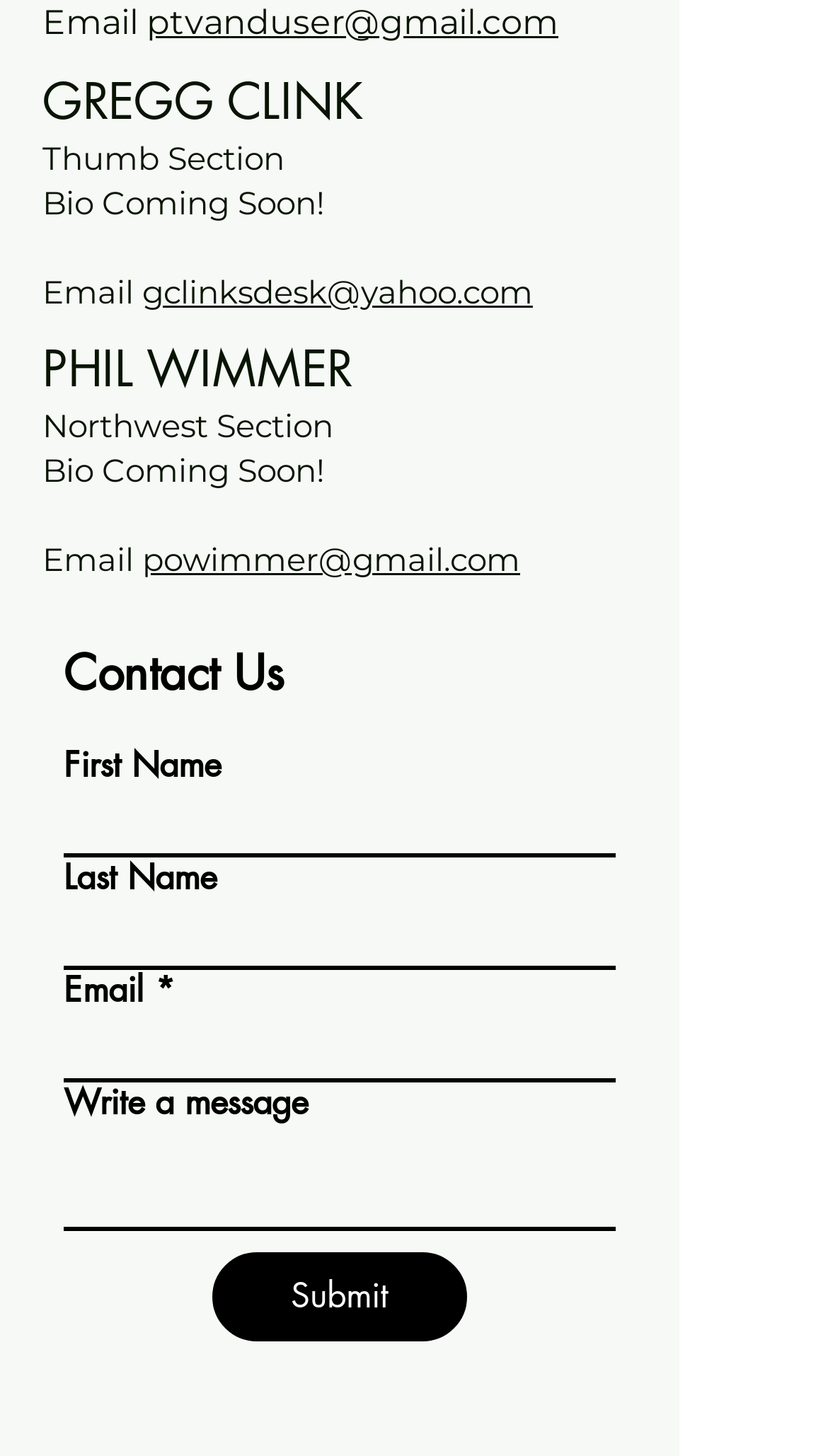Determine the bounding box coordinates of the element's region needed to click to follow the instruction: "Click the 'Submit' button". Provide these coordinates as four float numbers between 0 and 1, formatted as [left, top, right, bottom].

[0.256, 0.86, 0.564, 0.921]